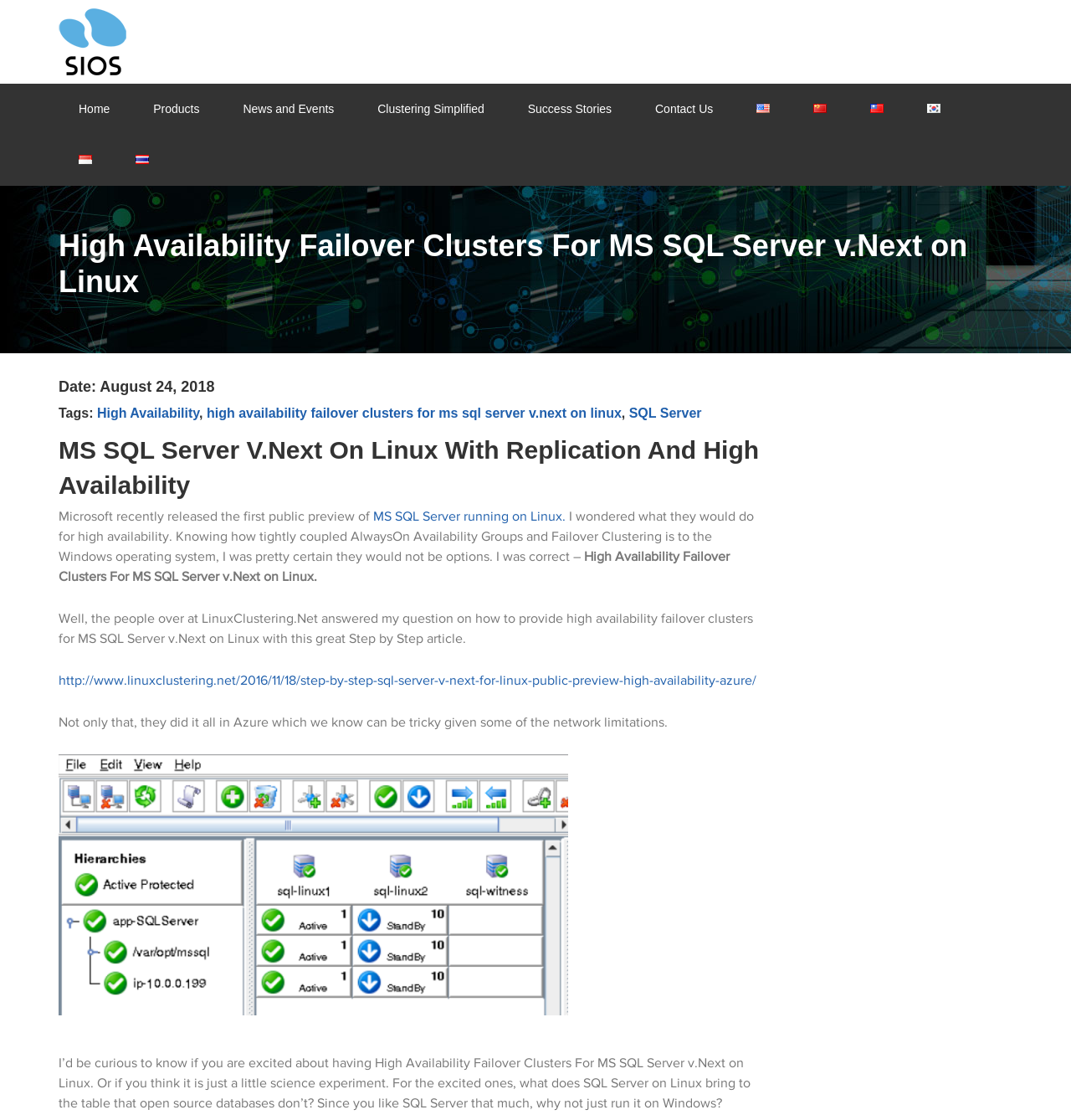Utilize the information from the image to answer the question in detail:
What is the author's attitude towards having high availability failover clusters for MS SQL Server v.Next on Linux?

The author seems to be curious about people's reactions to having high availability failover clusters for MS SQL Server v.Next on Linux, as they ask questions like 'I’d be curious to know if you are excited about having High Availability Failover Clusters For MS SQL Server v.Next on Linux'.